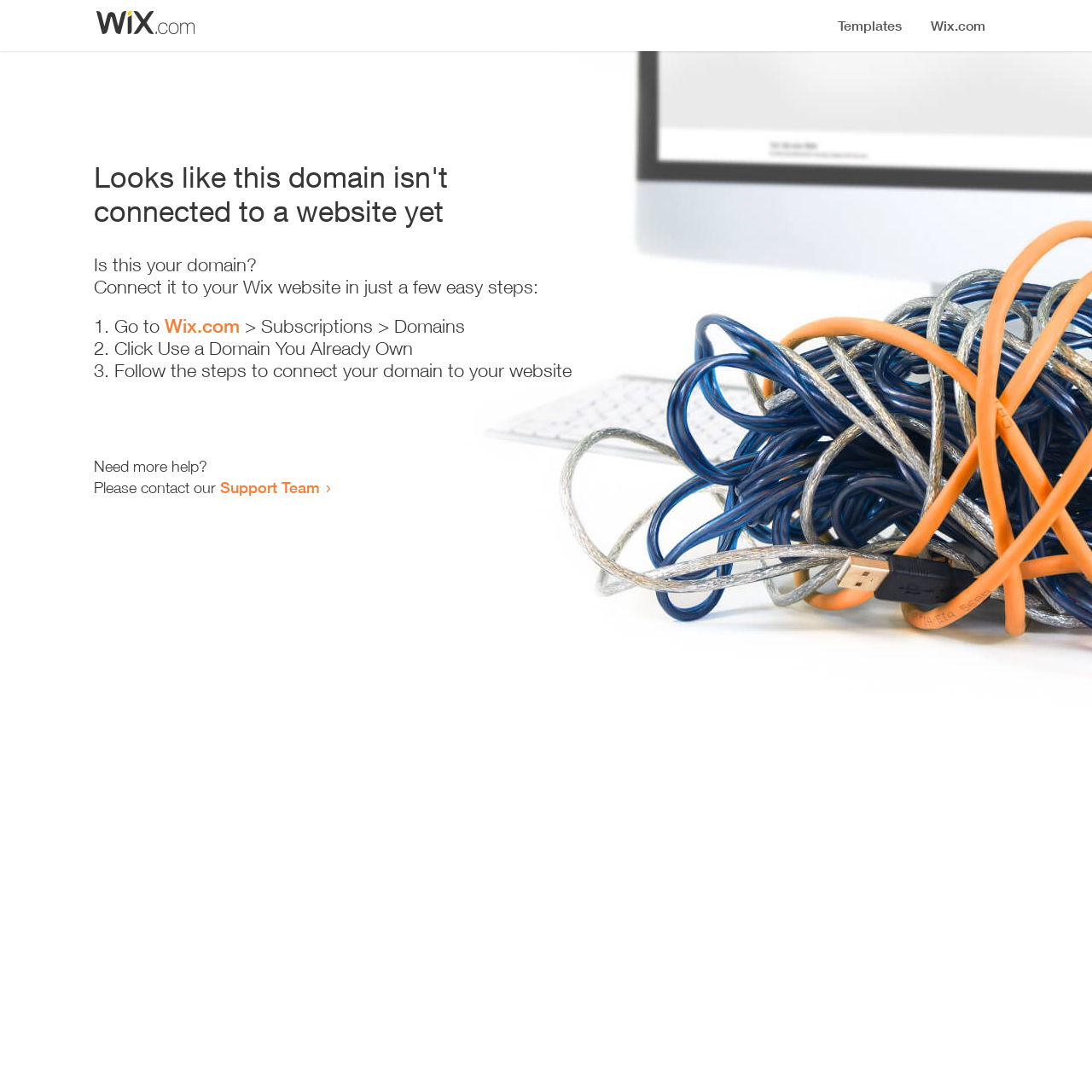Reply to the question with a single word or phrase:
How many steps are required to connect the domain?

3